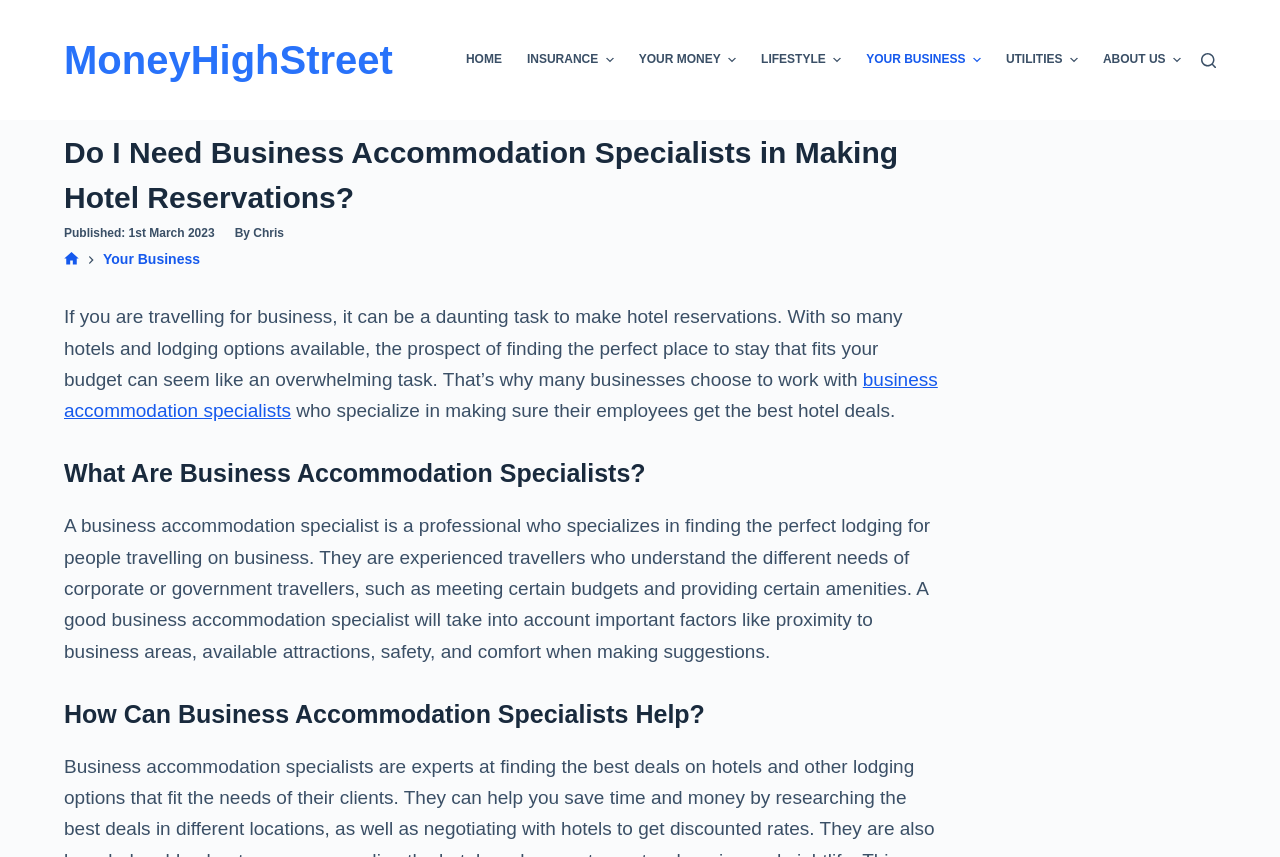Using the webpage screenshot and the element description business accommodation specialists, determine the bounding box coordinates. Specify the coordinates in the format (top-left x, top-left y, bottom-right x, bottom-right y) with values ranging from 0 to 1.

[0.05, 0.431, 0.733, 0.492]